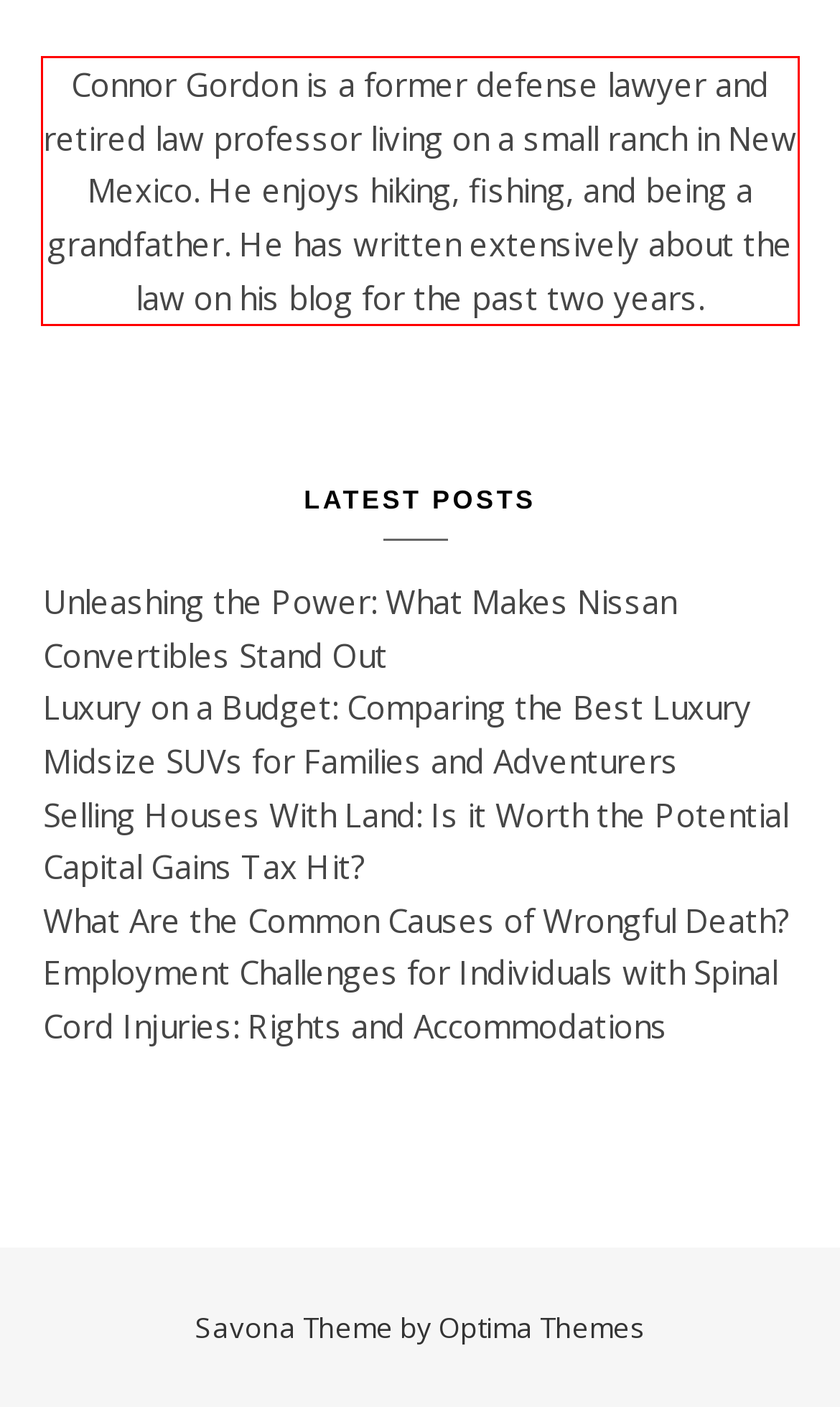You are looking at a screenshot of a webpage with a red rectangle bounding box. Use OCR to identify and extract the text content found inside this red bounding box.

Connor Gordon is a former defense lawyer and retired law professor living on a small ranch in New Mexico. He enjoys hiking, fishing, and being a grandfather. He has written extensively about the law on his blog for the past two years.